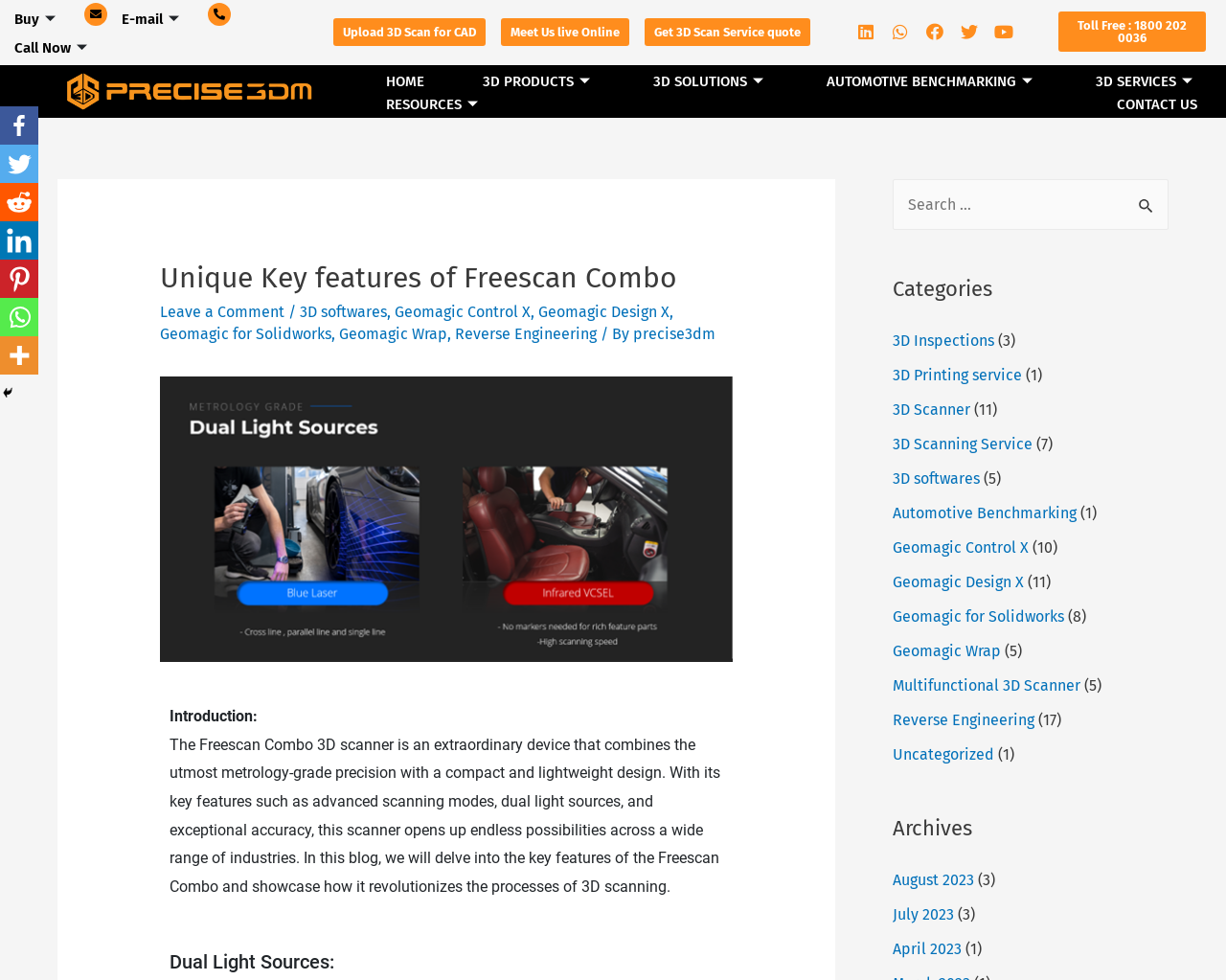Locate the bounding box coordinates of the clickable area to execute the instruction: "Upload a 3D scan for CAD". Provide the coordinates as four float numbers between 0 and 1, represented as [left, top, right, bottom].

[0.272, 0.018, 0.396, 0.047]